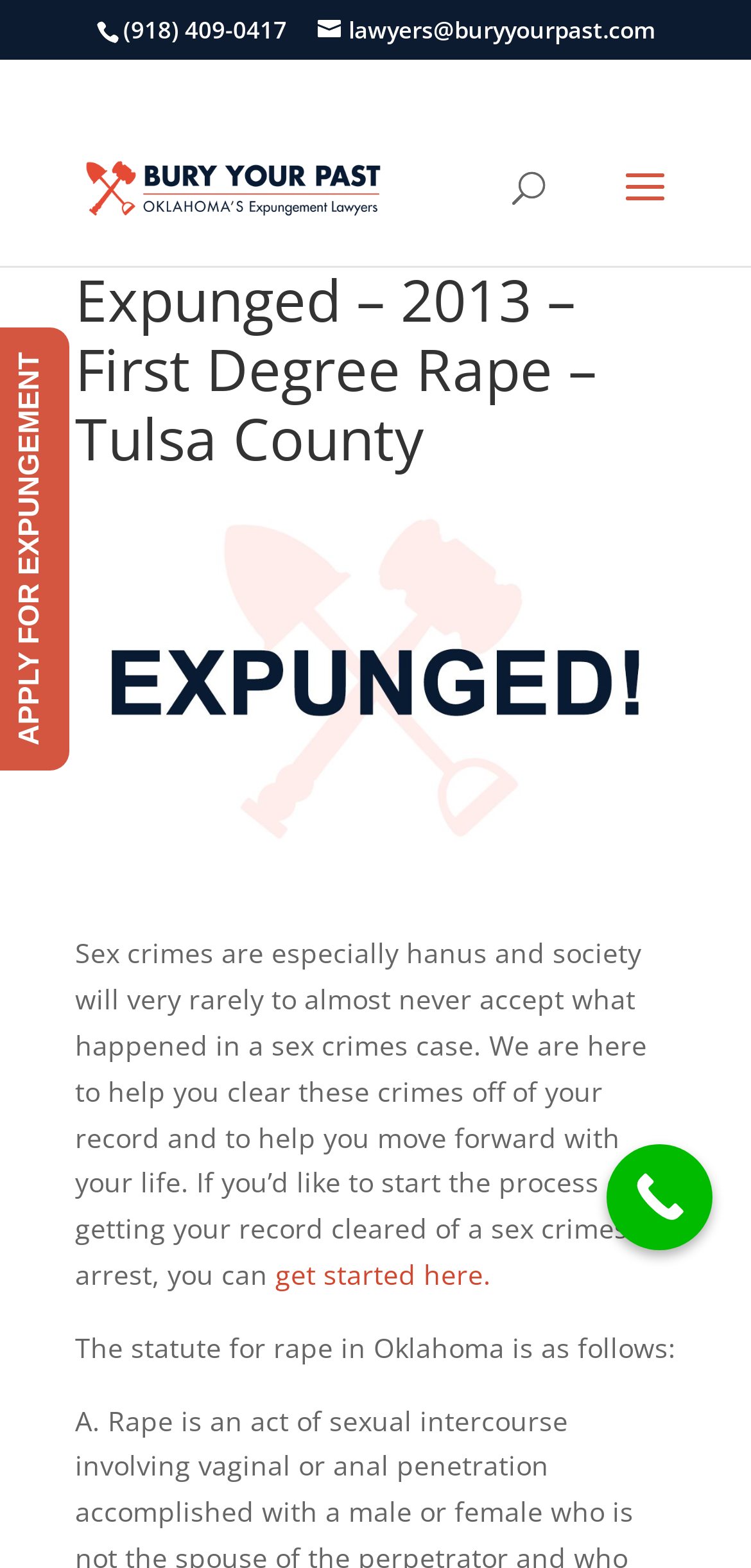Give a concise answer of one word or phrase to the question: 
What type of crimes can be cleared from a record?

Sex crimes